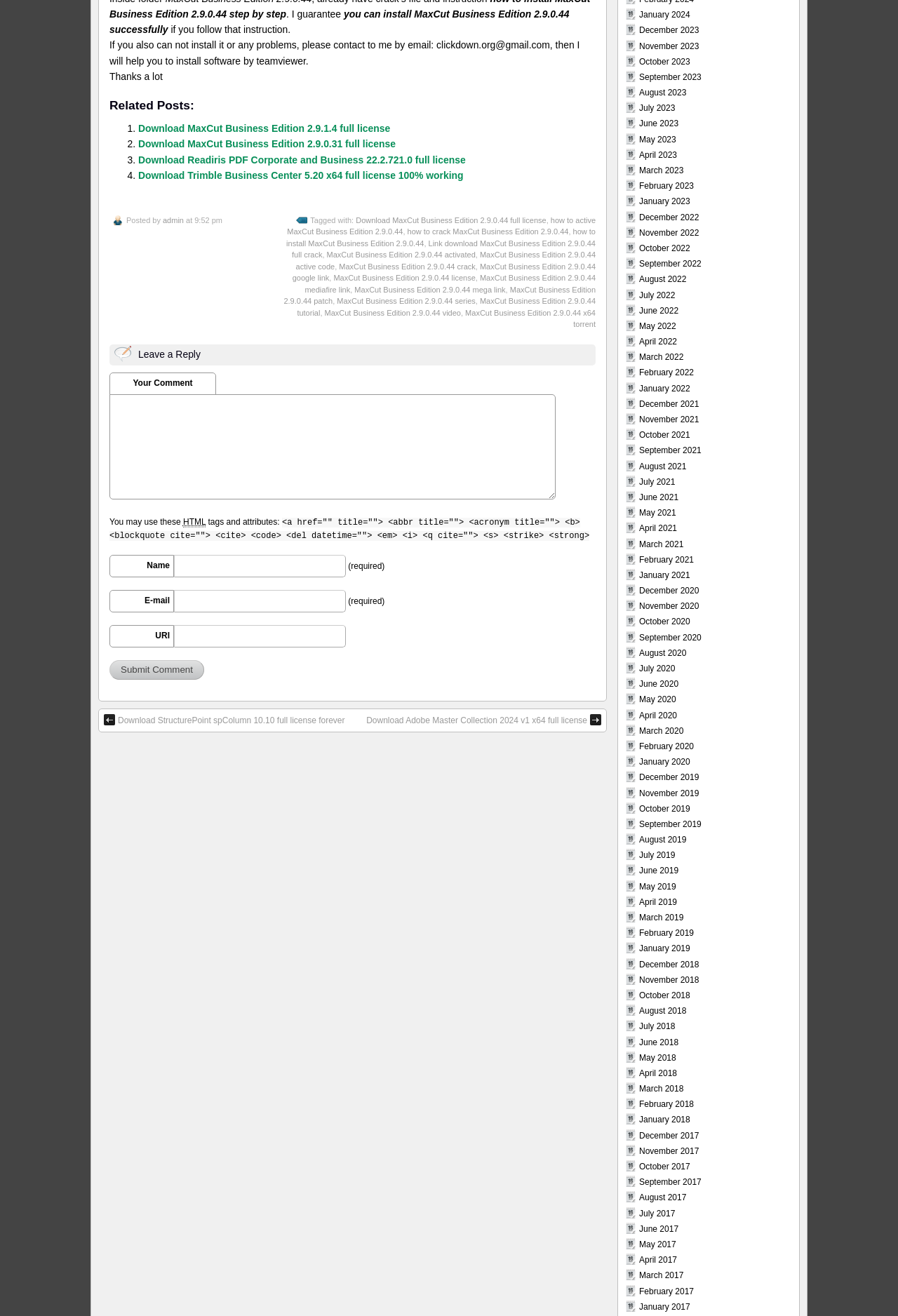How many links are there in the footer section?
Please provide a single word or phrase based on the screenshot.

21